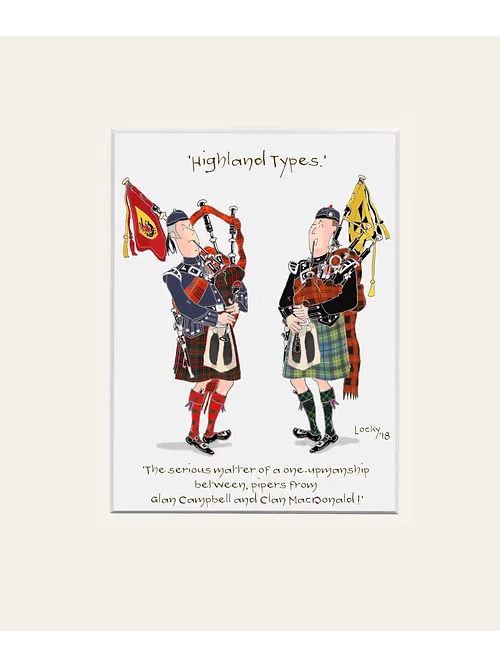Please provide a short answer using a single word or phrase for the question:
In what year was the art piece signed?

2018